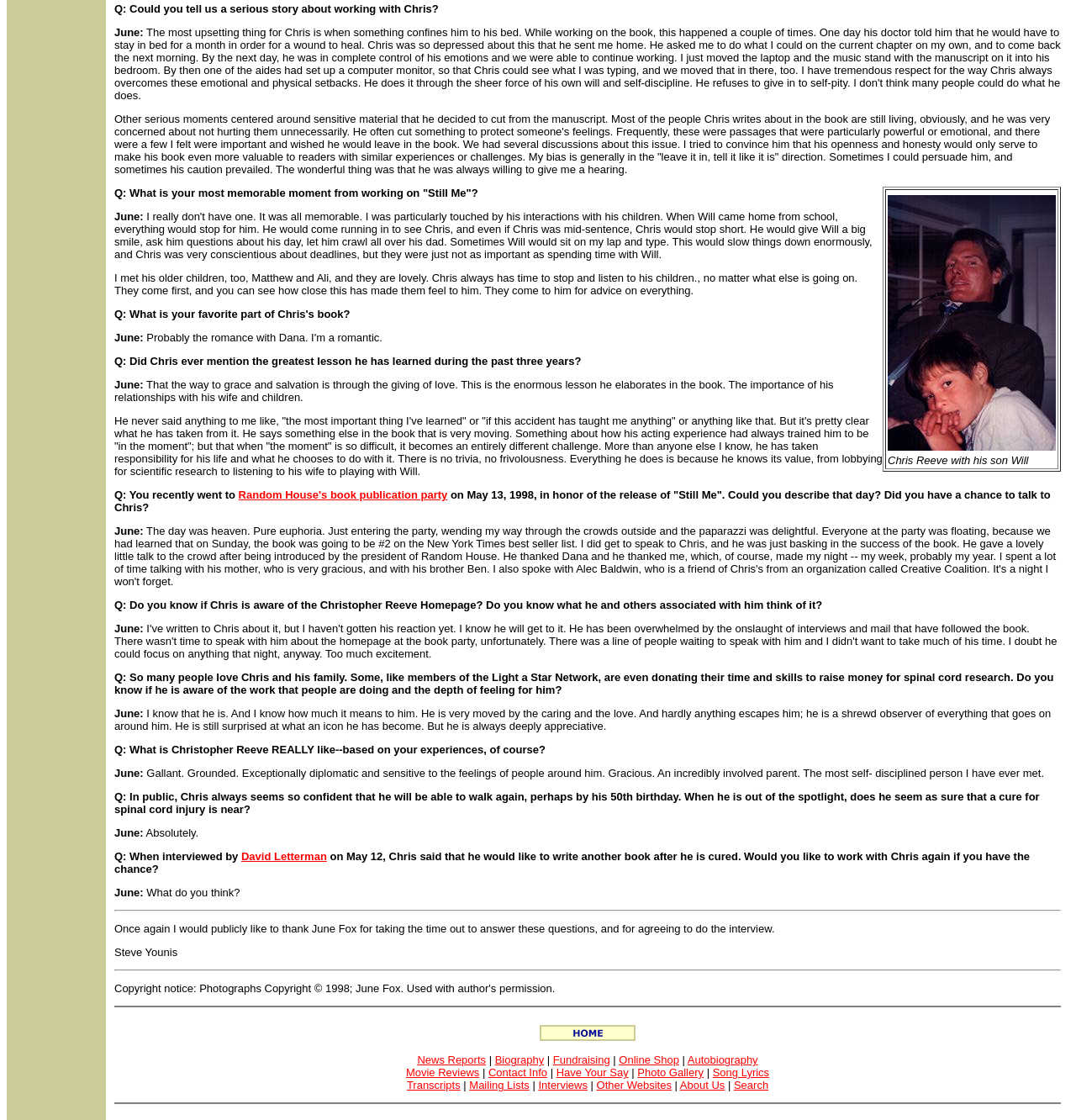What is the name of the person being interviewed?
Examine the image and provide an in-depth answer to the question.

The interview is with June Fox, who is being asked questions about her experience working with Chris Reeve on his book 'Still Me'.